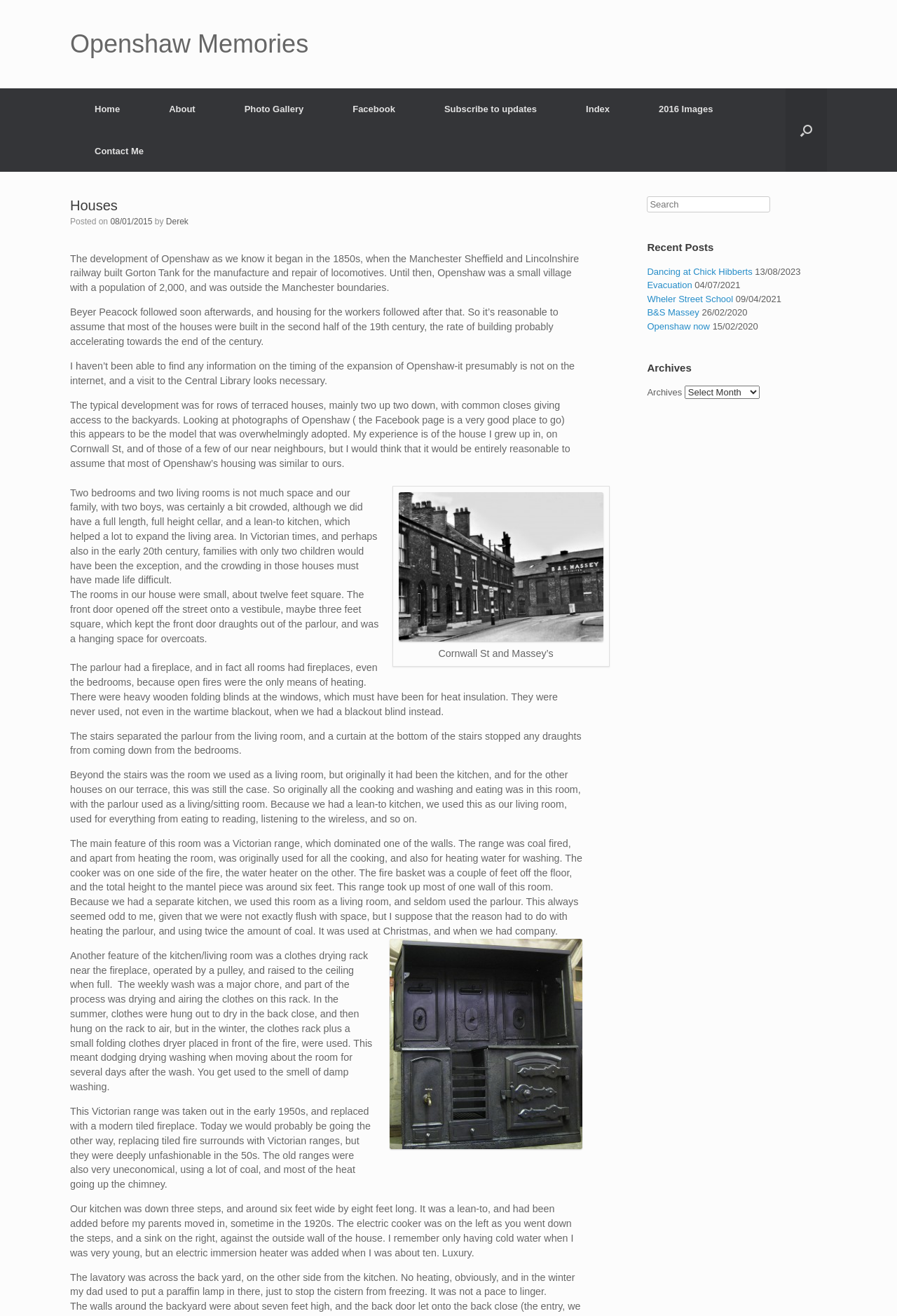When did the development of Openshaw begin?
Please respond to the question with a detailed and well-explained answer.

According to the text, the development of Openshaw as we know it began in the 1850s, when the Manchester Sheffield and Lincolnshire railway built Gorton Tank for the manufacture and repair of locomotives.